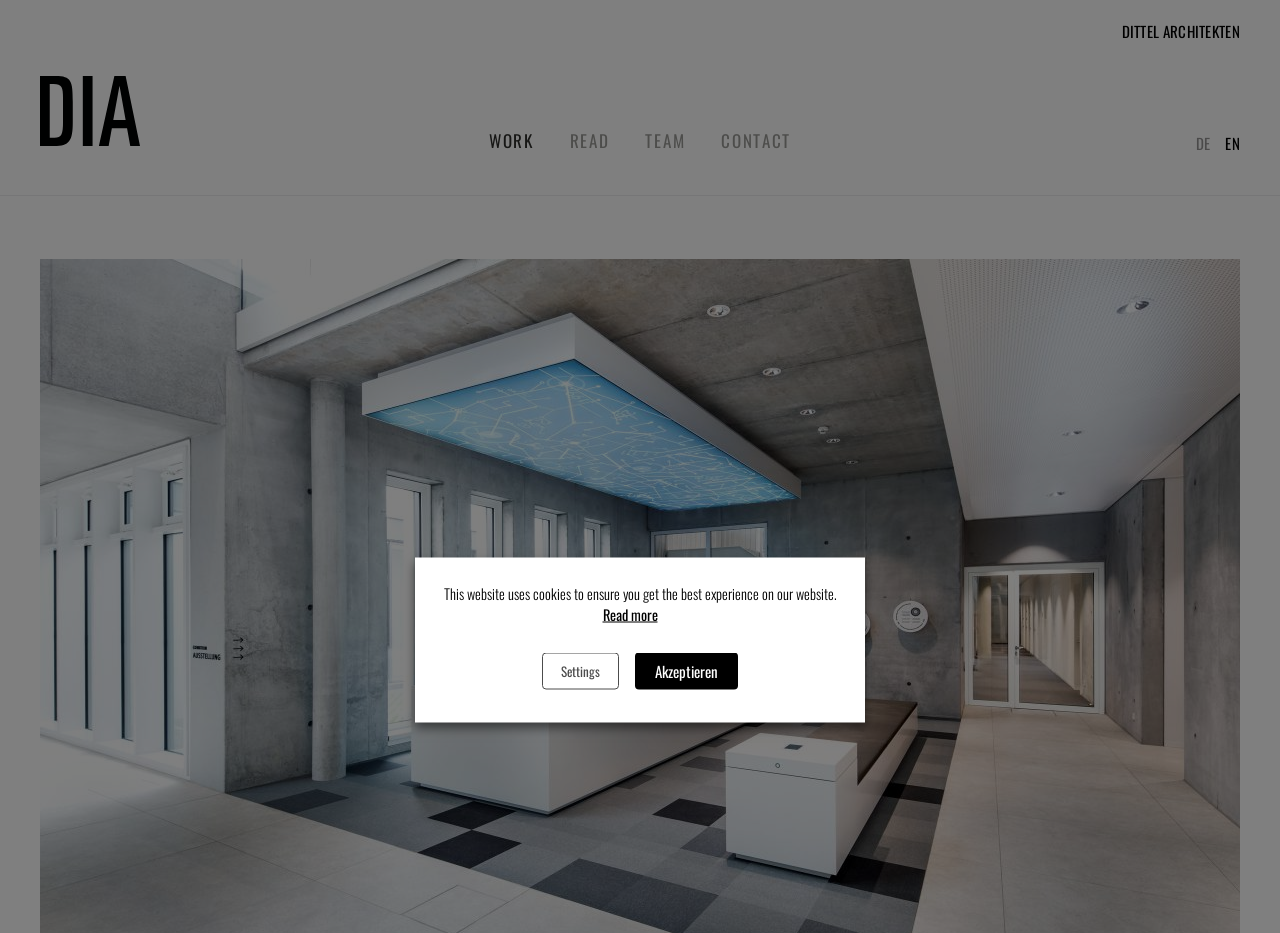What are the options to respond to the cookie consent?
Refer to the image and answer the question using a single word or phrase.

Settings, Akzeptieren